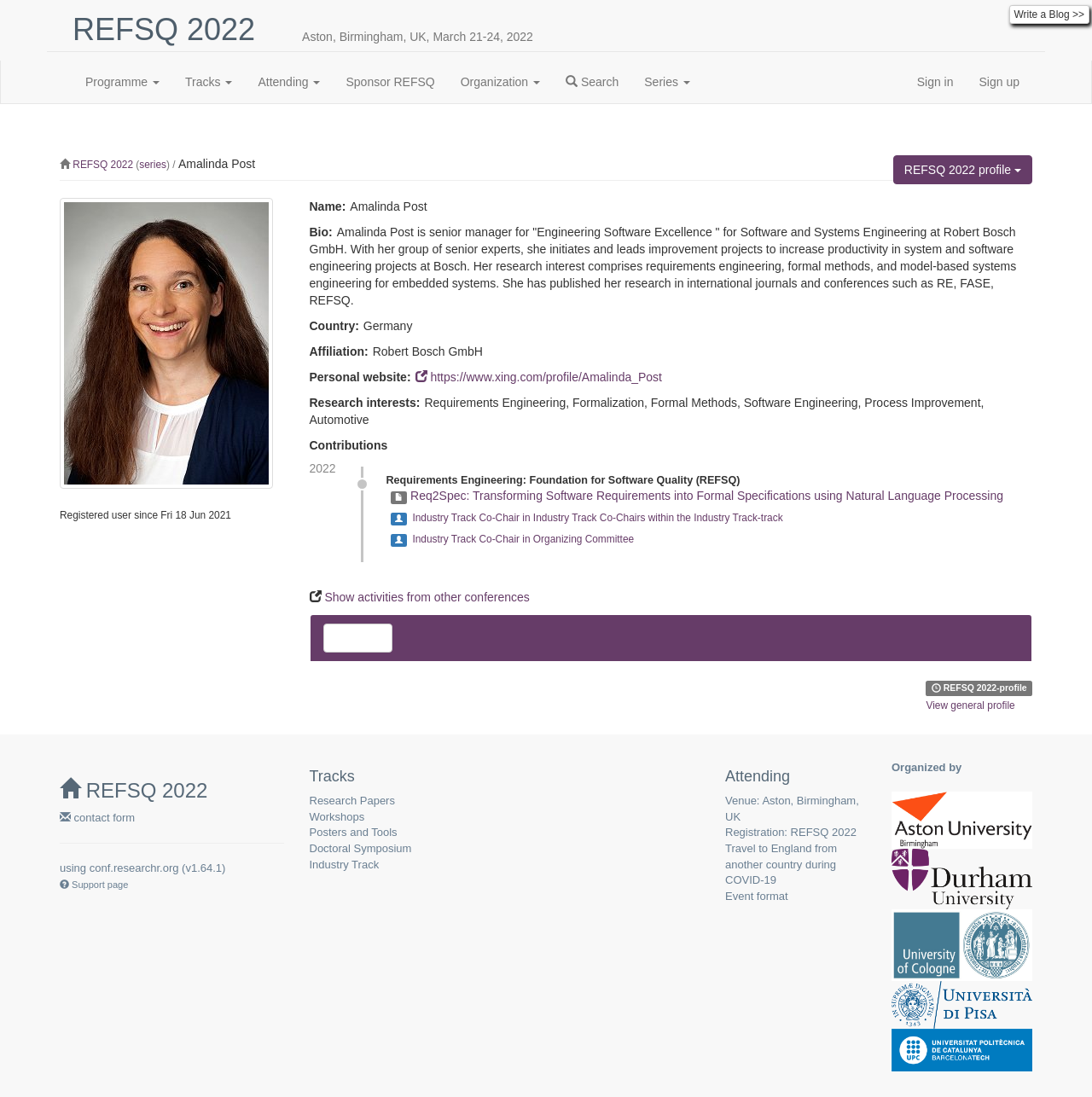Please answer the following query using a single word or phrase: 
How many tracks are available in the conference?

6